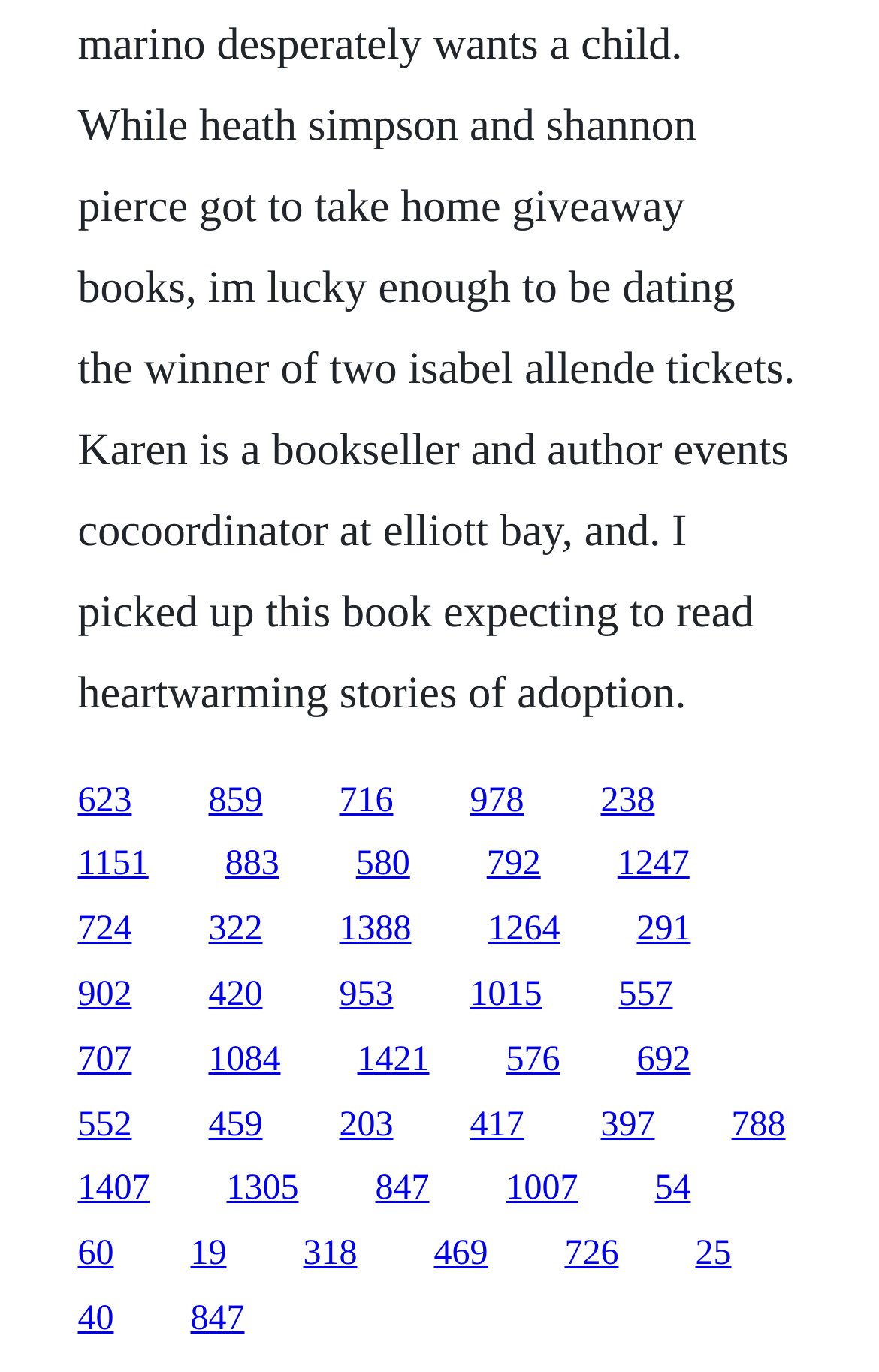Pinpoint the bounding box coordinates of the element you need to click to execute the following instruction: "Read about Pippi Longstocking". The bounding box should be represented by four float numbers between 0 and 1, in the format [left, top, right, bottom].

None